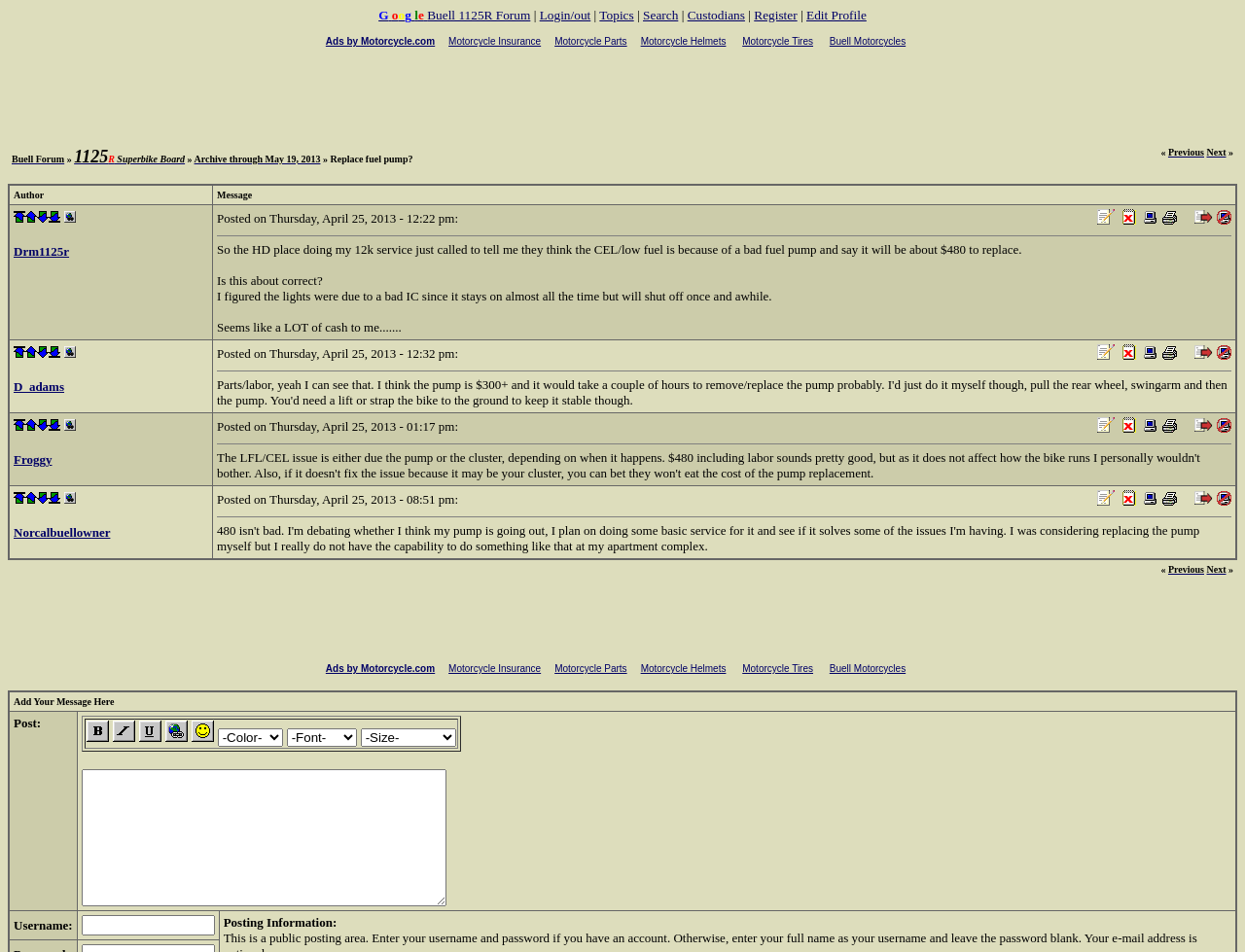Can you pinpoint the bounding box coordinates for the clickable element required for this instruction: "Edit the post"? The coordinates should be four float numbers between 0 and 1, i.e., [left, top, right, bottom].

[0.88, 0.222, 0.896, 0.239]